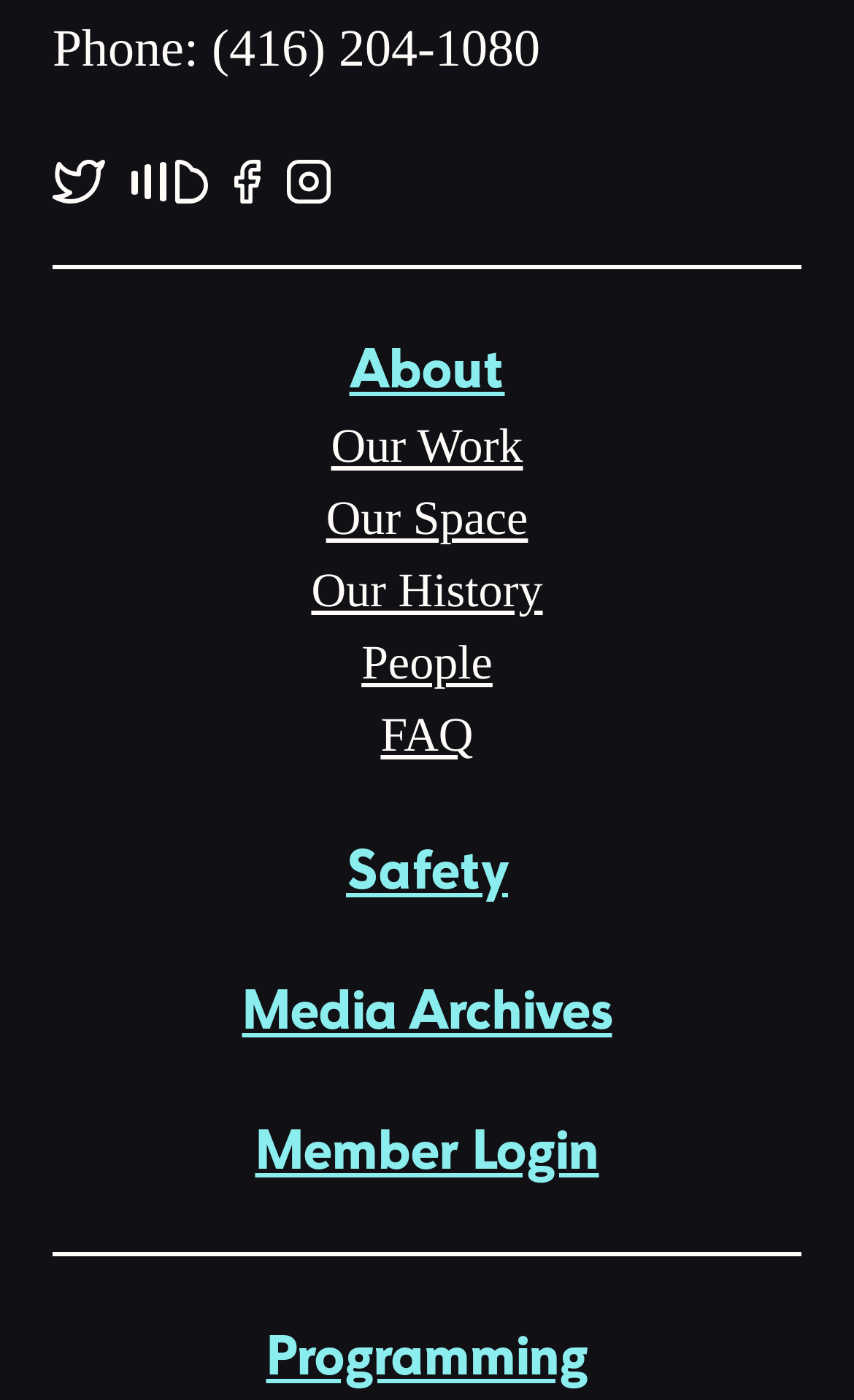Identify and provide the bounding box coordinates of the UI element described: "About". The coordinates should be formatted as [left, top, right, bottom], with each number being a float between 0 and 1.

[0.409, 0.241, 0.591, 0.288]